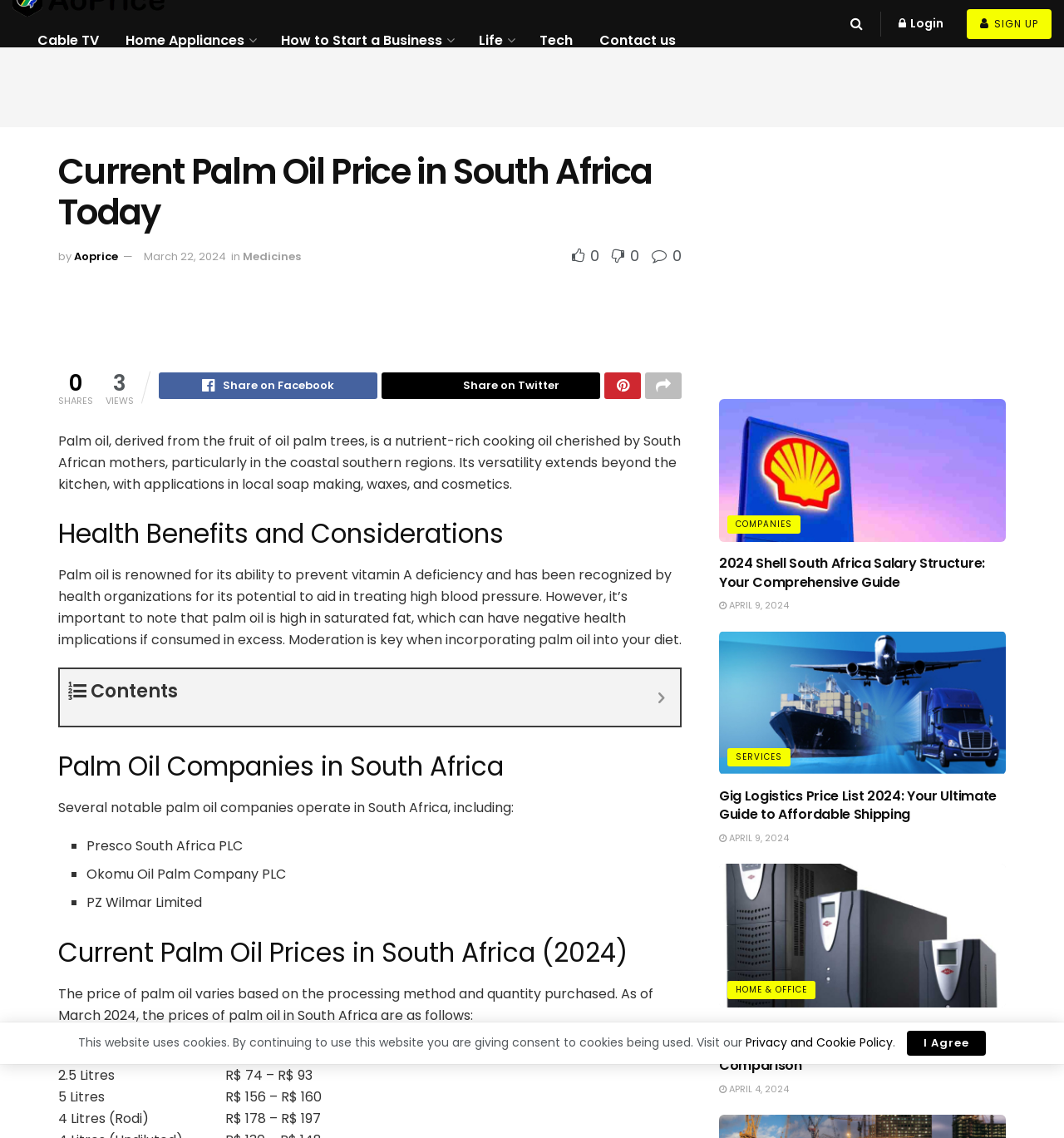Locate the bounding box coordinates of the area to click to fulfill this instruction: "Read the article about Shell Salary Structure In South Africa". The bounding box should be presented as four float numbers between 0 and 1, in the order [left, top, right, bottom].

[0.676, 0.35, 0.945, 0.476]